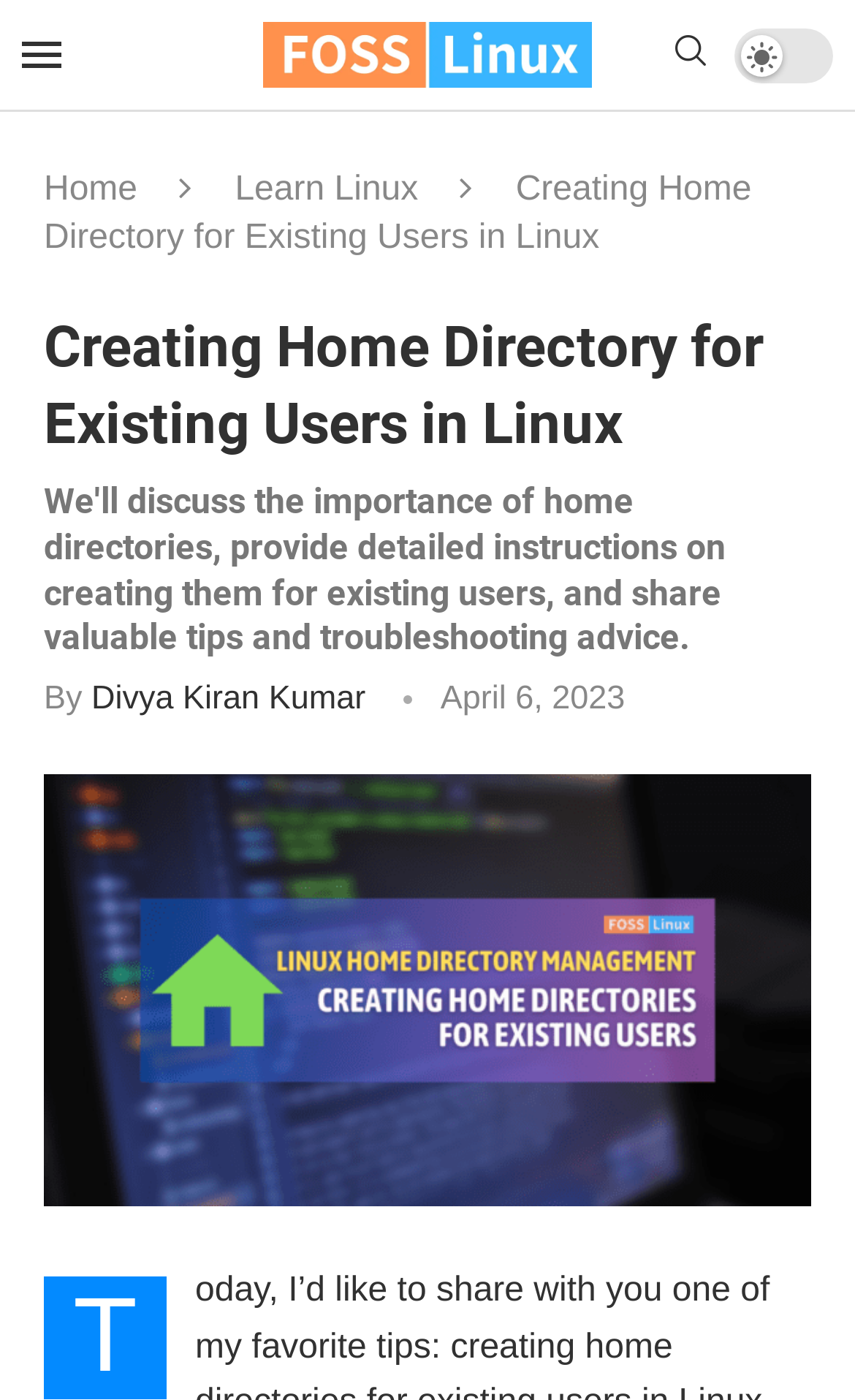Determine the bounding box coordinates of the region I should click to achieve the following instruction: "Read the article about linux home directory management". Ensure the bounding box coordinates are four float numbers between 0 and 1, i.e., [left, top, right, bottom].

[0.051, 0.878, 0.949, 0.904]